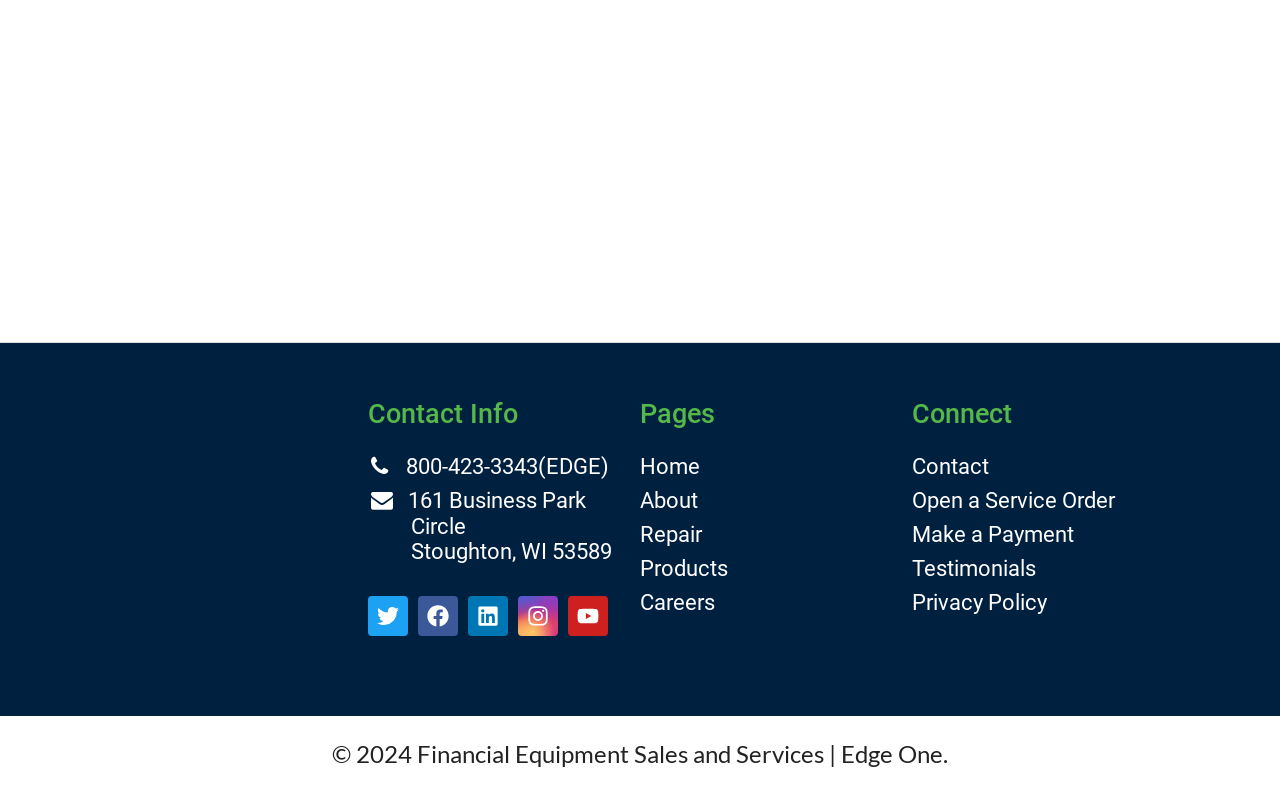Determine the bounding box coordinates for the HTML element described here: "Open a Service Order".

[0.712, 0.616, 0.871, 0.648]